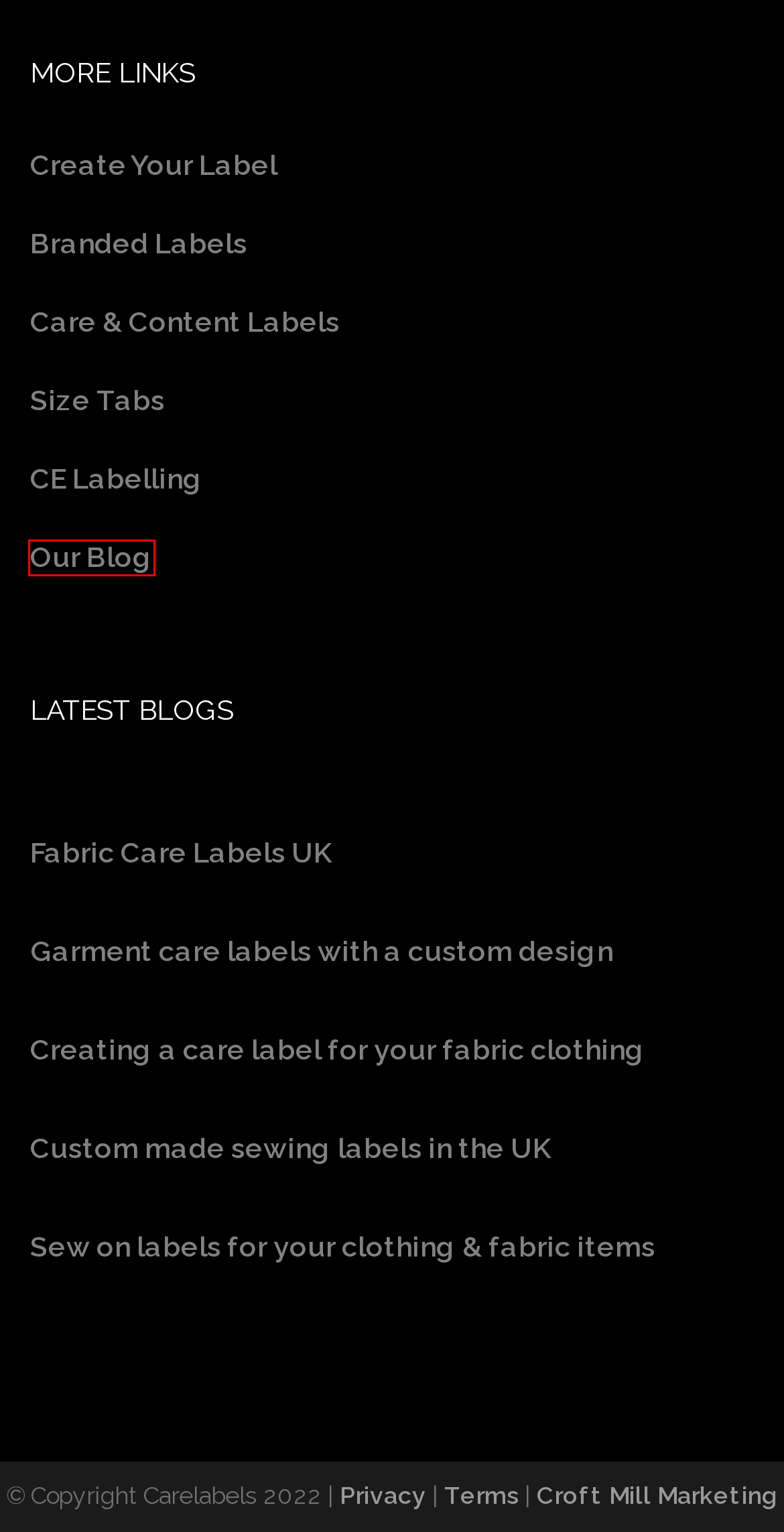You are presented with a screenshot of a webpage containing a red bounding box around a particular UI element. Select the best webpage description that matches the new webpage after clicking the element within the bounding box. Here are the candidates:
A. Fabric Care Labels UK - Care Labels
B. Size Tabs - Care Labels
C. Creating a care label for your fabric clothing - Care Labels
D. Care And Content Labels - Care Labels
E. Blog - Care Labels
F. Terms - Care Labels
G. Garment care labels with a custom design - Care Labels
H. Home | Croft Mill Marketing

E